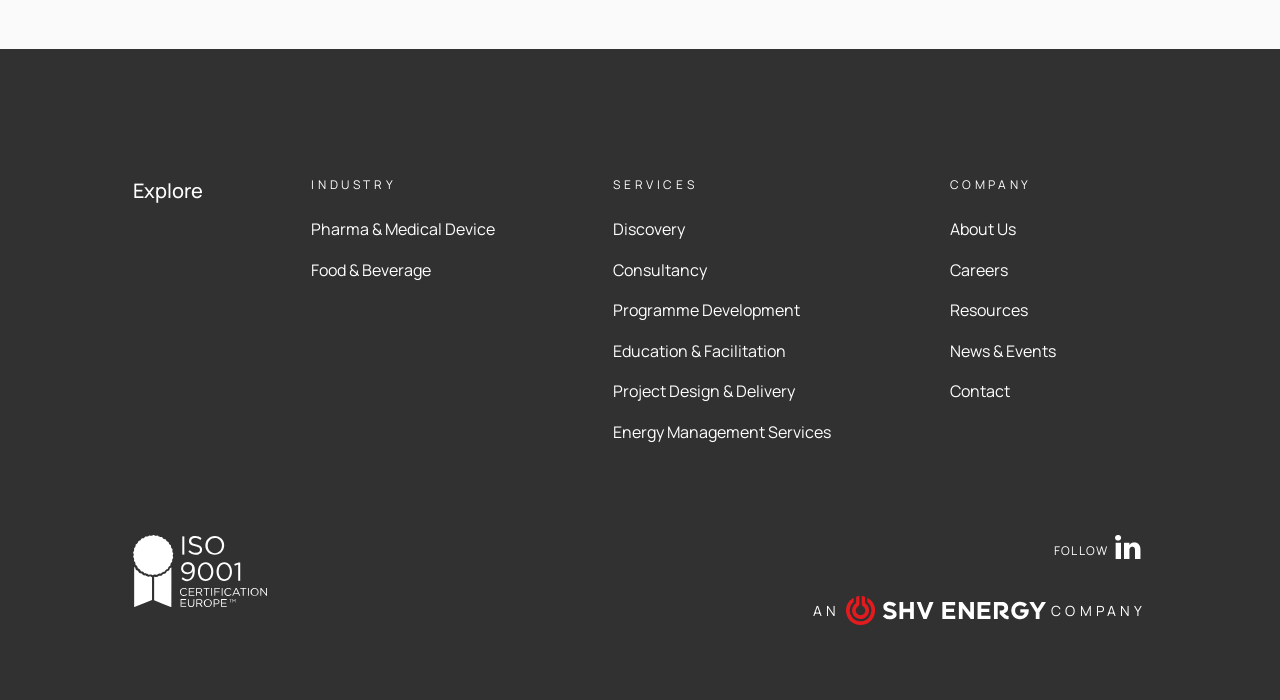Refer to the image and provide an in-depth answer to the question:
How many services are listed under SERVICES?

By counting the links under the 'SERVICES' category, I found that there are six services listed, namely 'Discovery', 'Consultancy', 'Programme Development', 'Education & Facilitation', 'Project Design & Delivery', and 'Energy Management Services'.